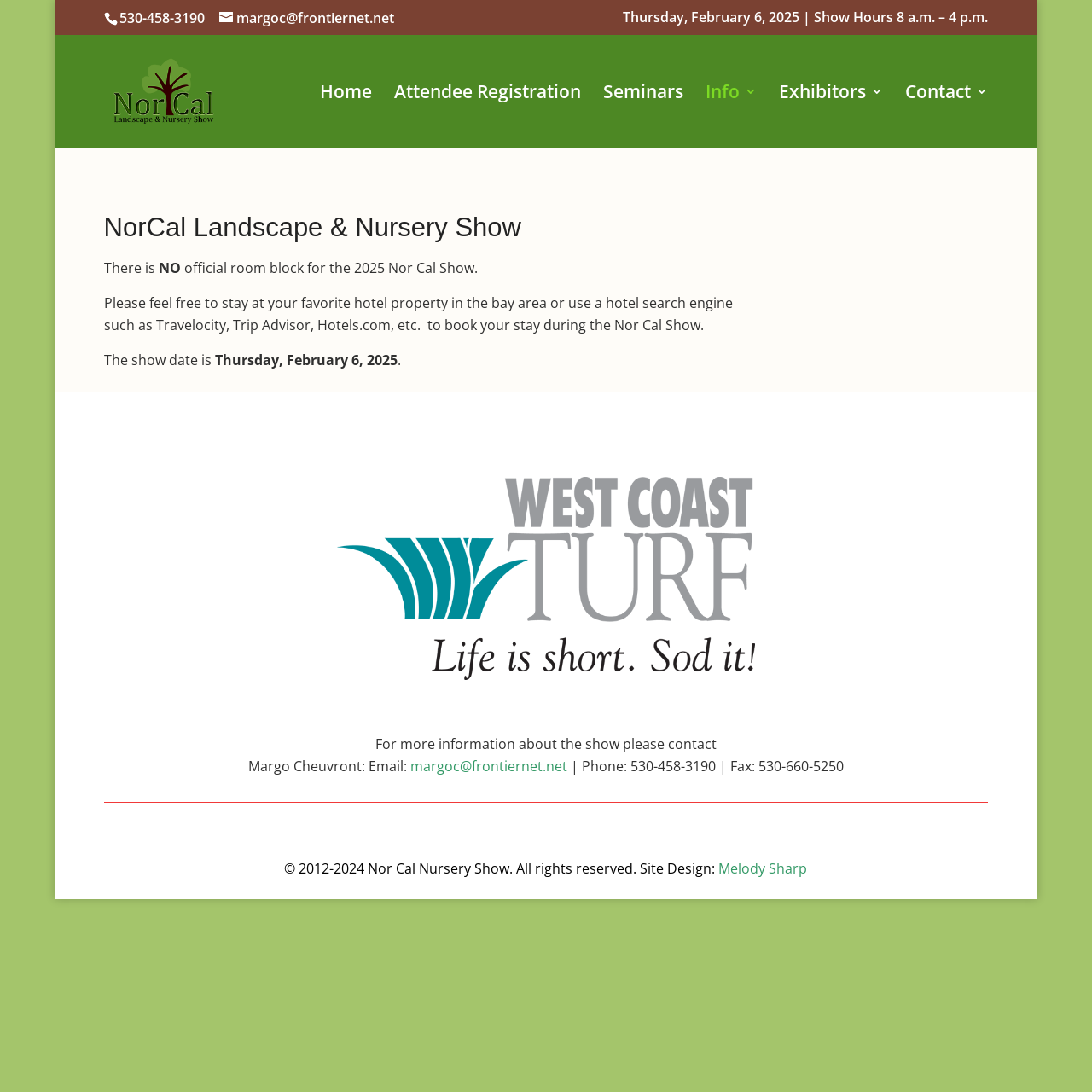Please locate the bounding box coordinates of the element that should be clicked to achieve the given instruction: "Check the show hours".

[0.571, 0.009, 0.905, 0.031]